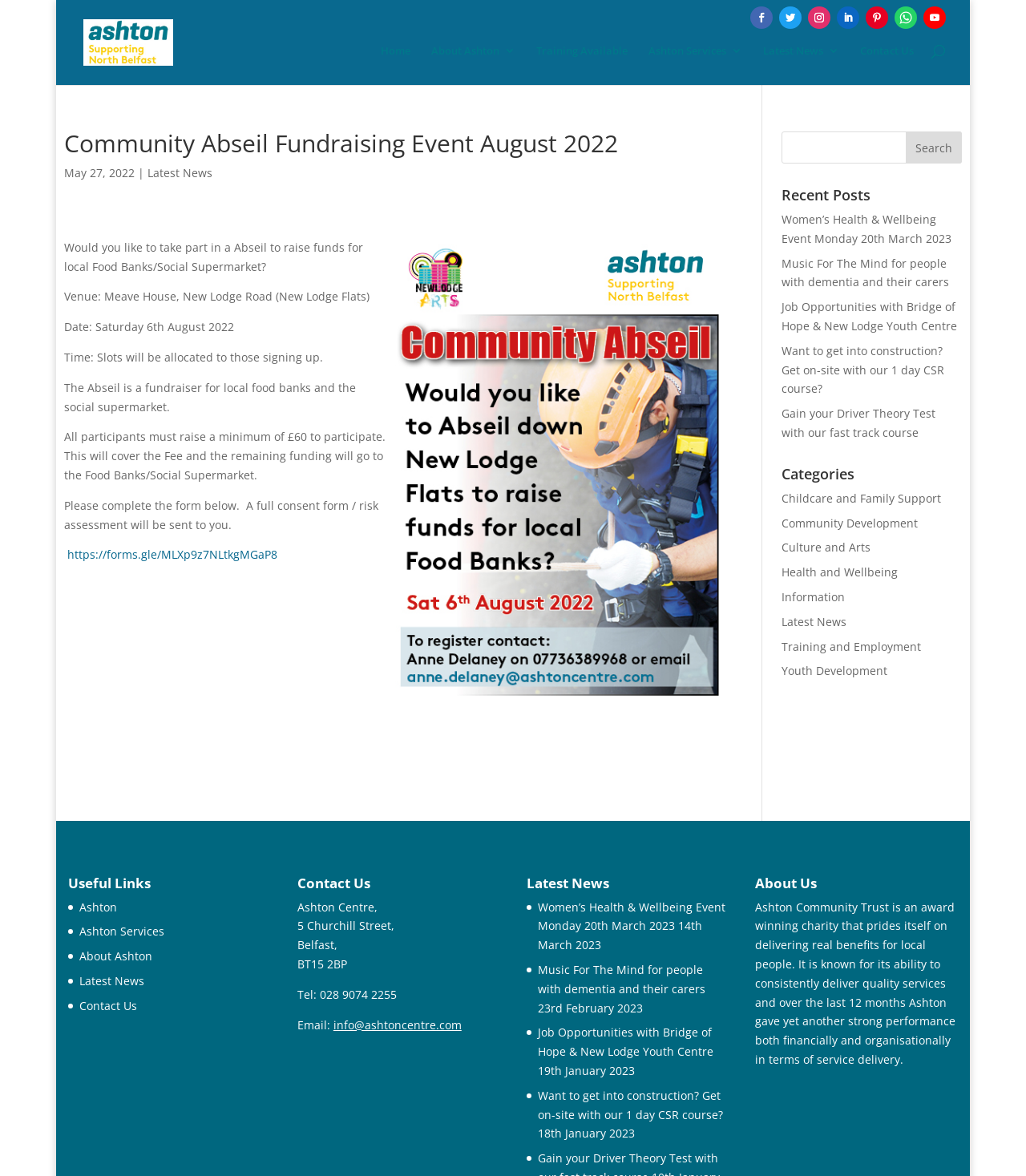Extract the heading text from the webpage.

Community Abseil Fundraising Event August 2022